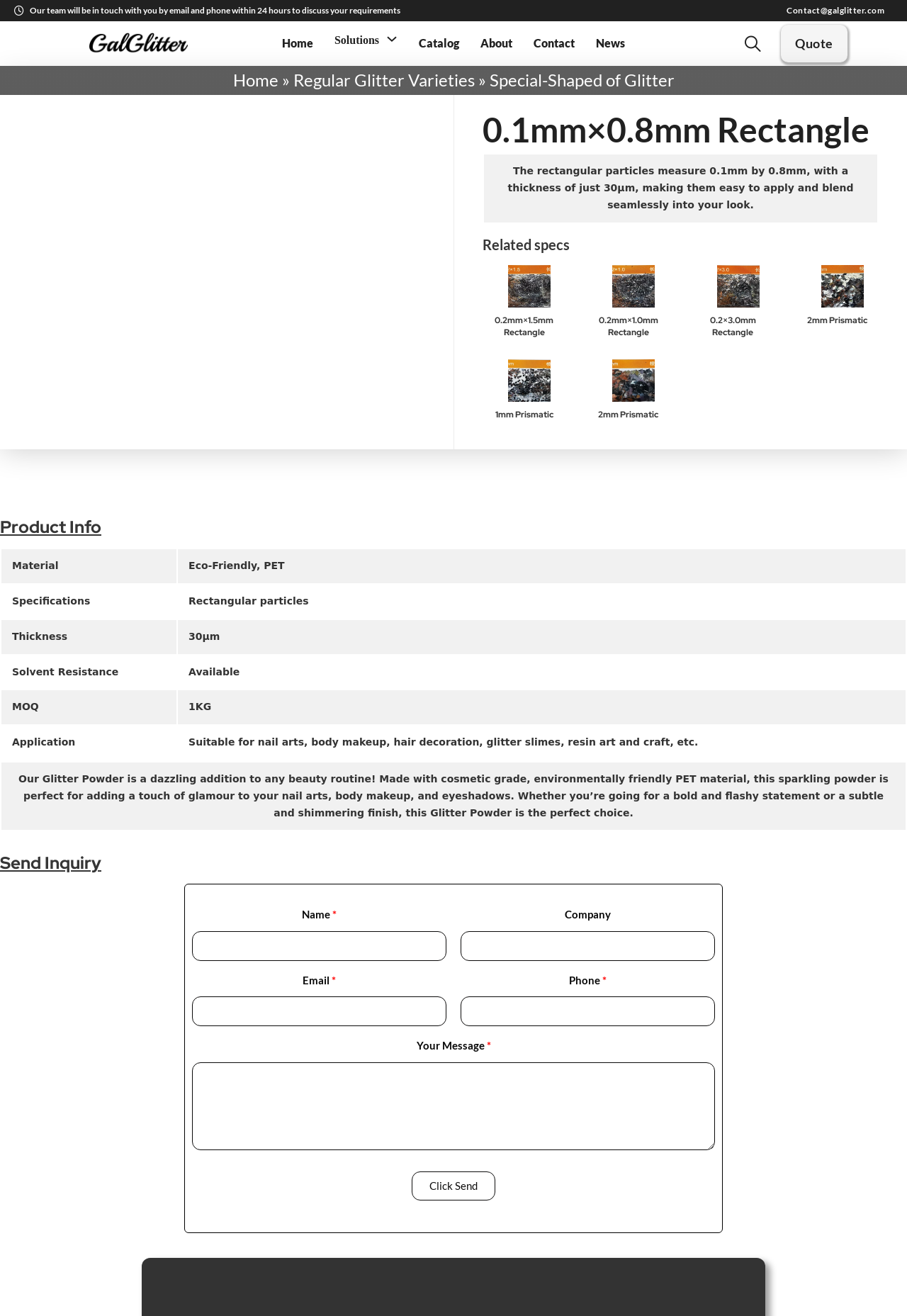Answer the question briefly using a single word or phrase: 
What is the purpose of the glitter powder?

nail arts, body makeup, hair decoration, etc.